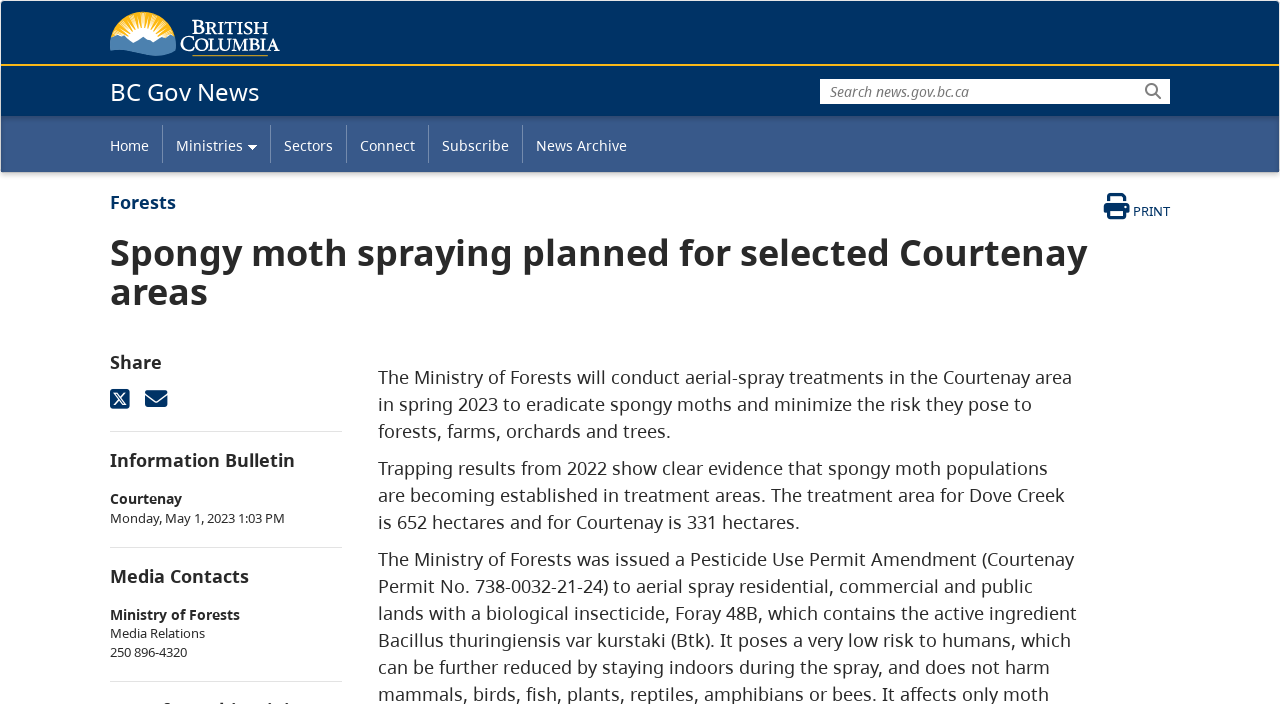Please determine the bounding box coordinates of the element to click on in order to accomplish the following task: "Search for something". Ensure the coordinates are four float numbers ranging from 0 to 1, i.e., [left, top, right, bottom].

[0.641, 0.094, 0.914, 0.148]